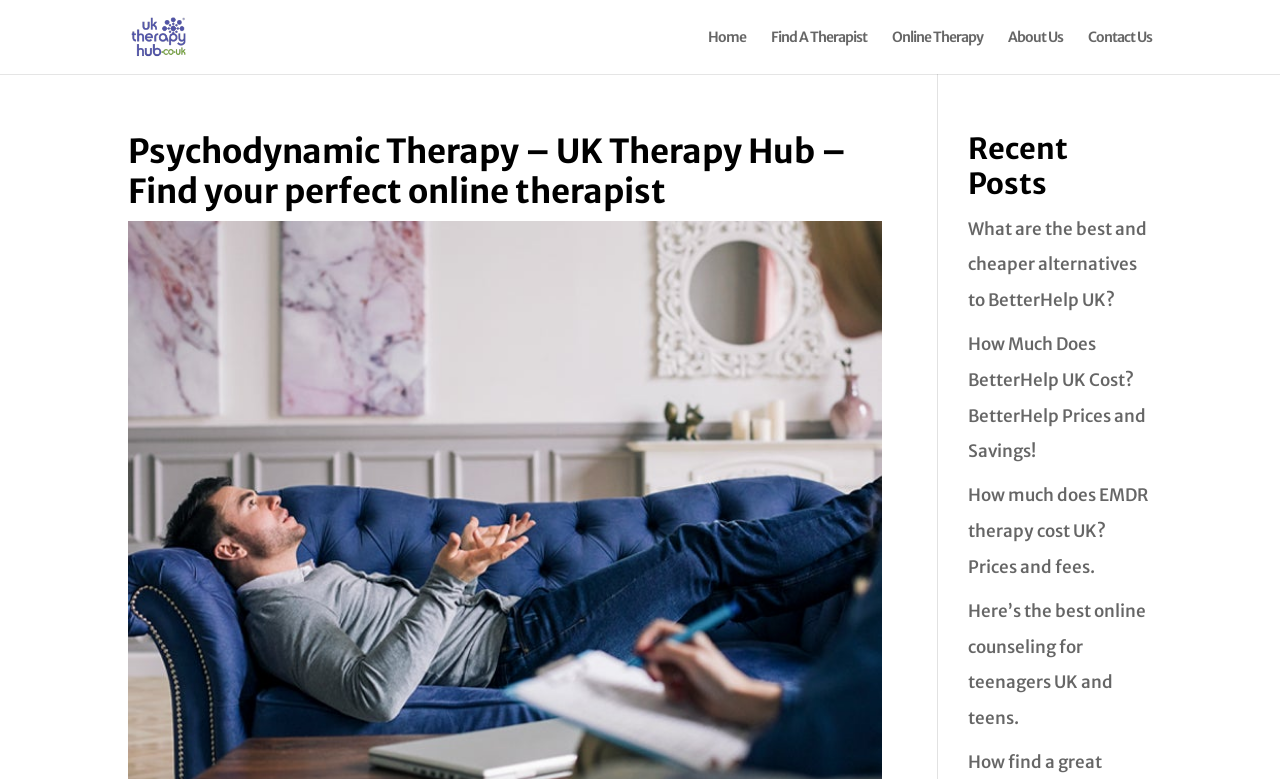What is the topic of the recent posts section?
Provide a detailed answer to the question, using the image to inform your response.

I looked at the links in the 'Recent Posts' section and saw that they are all related to therapy and counseling, such as 'What are the best and cheaper alternatives to BetterHelp UK?' and 'How much does EMDR therapy cost UK?'. This suggests that the topic of the recent posts section is therapy and counseling.